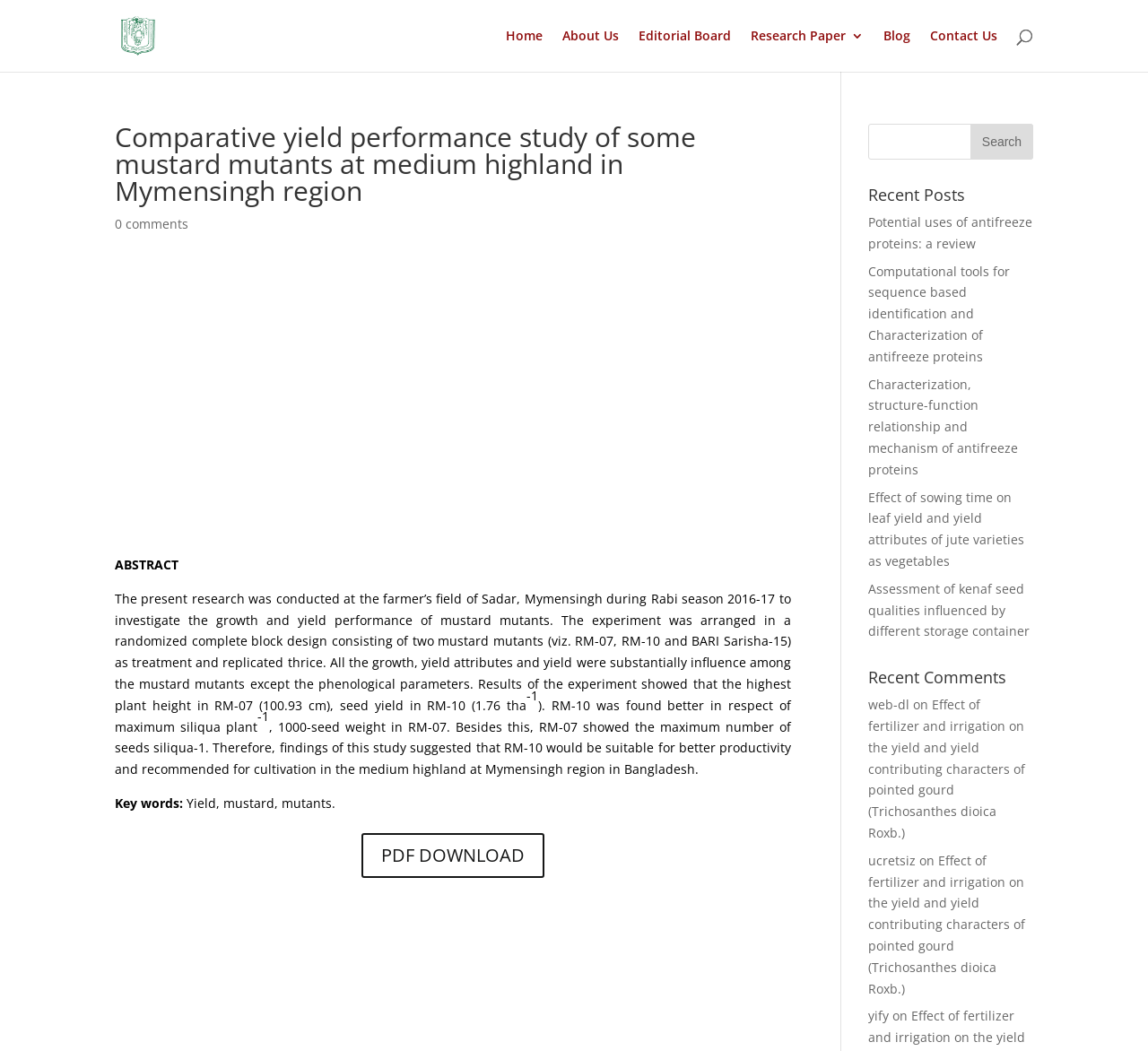Detail the features and information presented on the webpage.

This webpage appears to be a research paper or article about a comparative yield performance study of mustard mutants in the Mymensingh region. At the top, there is a header section with links to various pages, including "Home", "About Us", "Editorial Board", and "Contact Us". Below this, there is a search bar that spans almost the entire width of the page.

The main content of the page is divided into two sections. On the left, there is a heading that reads "Comparative yield performance study of some mustard mutants at medium highland in Mymensingh region". Below this, there is an abstract that summarizes the research, which is followed by a section with the title "ABSTRACT" and a detailed description of the research methodology and results.

On the right side of the page, there are several sections. At the top, there is a section with links to recent posts, including "Potential uses of antifreeze proteins: a review" and "Effect of sowing time on leaf yield and yield attributes of jute varieties as vegetables". Below this, there is a section with recent comments, which includes links to other research papers and articles.

There are also several buttons and links scattered throughout the page, including a "PDF DOWNLOAD" button and a "Search" button. Additionally, there are several images and icons, including a logo for "Find And Share Your Knowledge" at the top of the page.